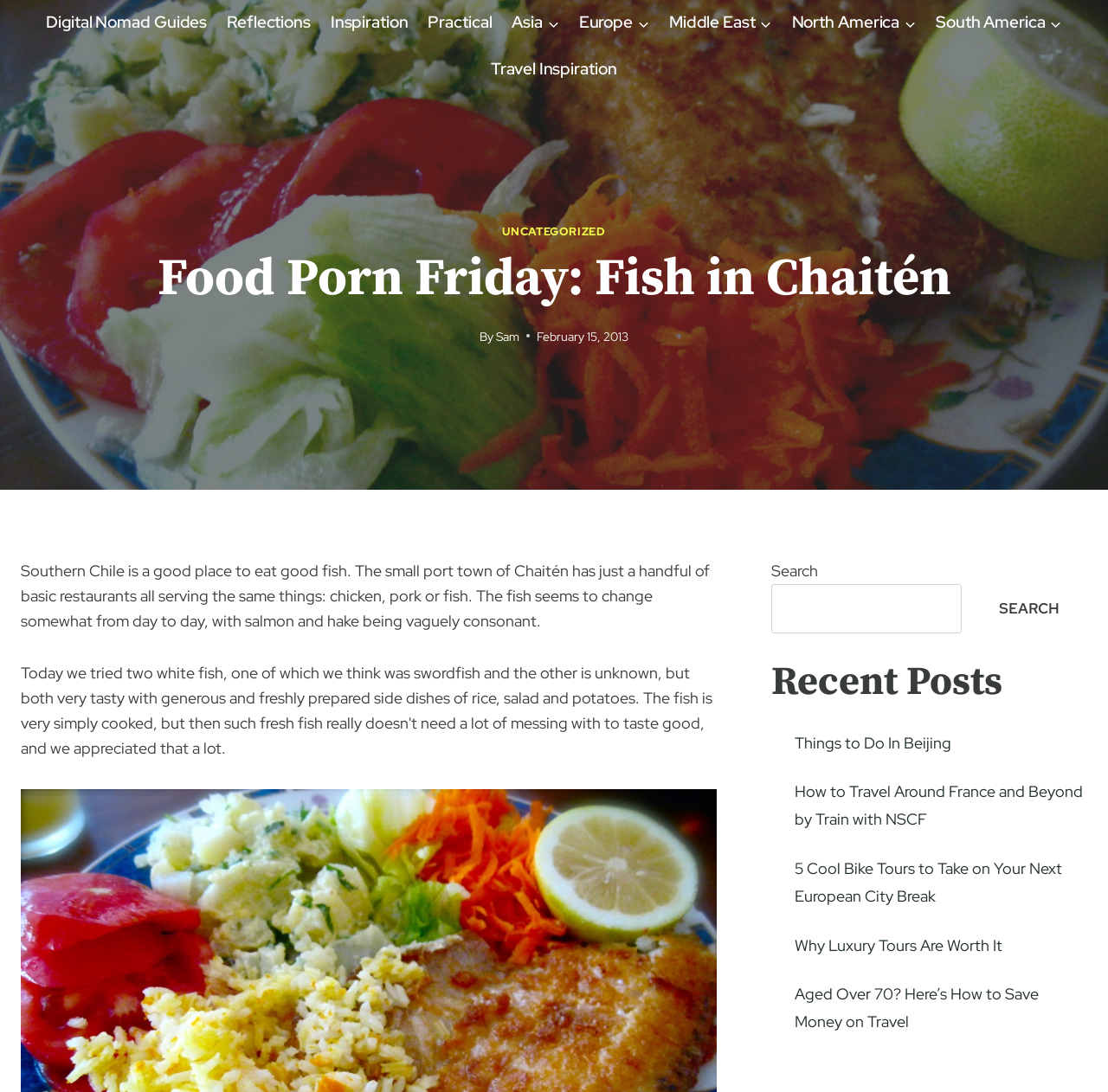Describe all the key features of the webpage in detail.

This webpage is about a food blog, specifically a "Food Porn Friday" feature showcasing a fish meal from Patagonia. At the top, there is a primary navigation menu with 9 links, including "Digital Nomad Guides", "Reflections", and "Travel Inspiration", among others. Below the navigation menu, there is a header section with a link to "UNCATEGORIZED" and a heading that reads "Food Porn Friday: Fish in Chaitén".

To the right of the header, there is a section with the author's name, "Sam", and the date "February 15, 2013". Below this, there is a block of text describing the food scene in Southern Chile, specifically in the port town of Chaitén, where fish is a common dish.

On the right side of the page, there is a search bar with a search button. Below the search bar, there is a heading that reads "Recent Posts" followed by 5 links to recent articles, including "Things to Do In Beijing", "How to Travel Around France and Beyond by Train with NSCF", and others.

Overall, the webpage has a clean layout with a focus on the food blog post and easy navigation to other sections of the website.